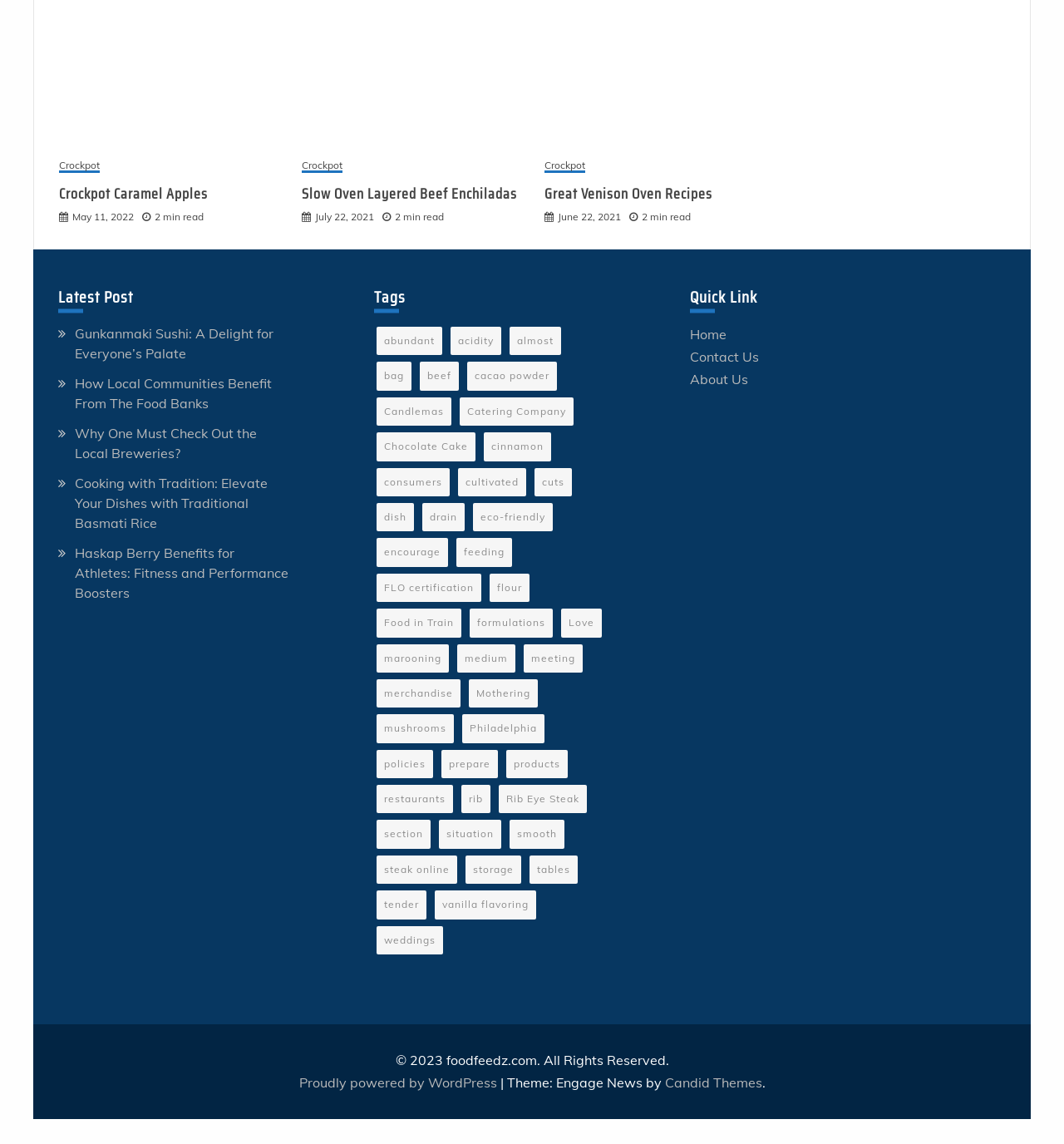Using the provided description: "Proudly powered by WordPress", find the bounding box coordinates of the corresponding UI element. The output should be four float numbers between 0 and 1, in the format [left, top, right, bottom].

[0.281, 0.939, 0.47, 0.954]